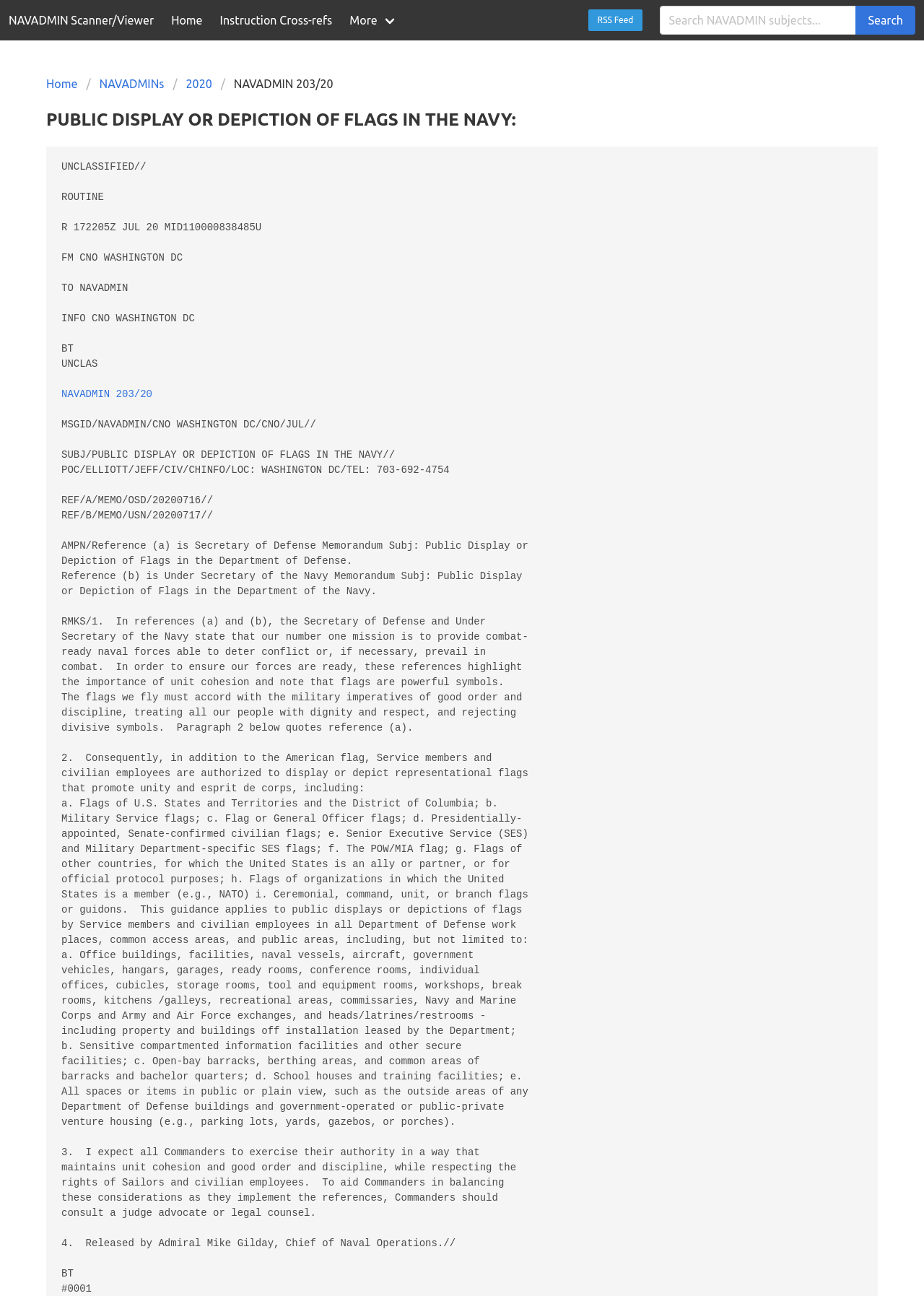Based on the element description: "name="q" placeholder="Search NAVADMIN subjects..."", identify the UI element and provide its bounding box coordinates. Use four float numbers between 0 and 1, [left, top, right, bottom].

[0.714, 0.004, 0.927, 0.027]